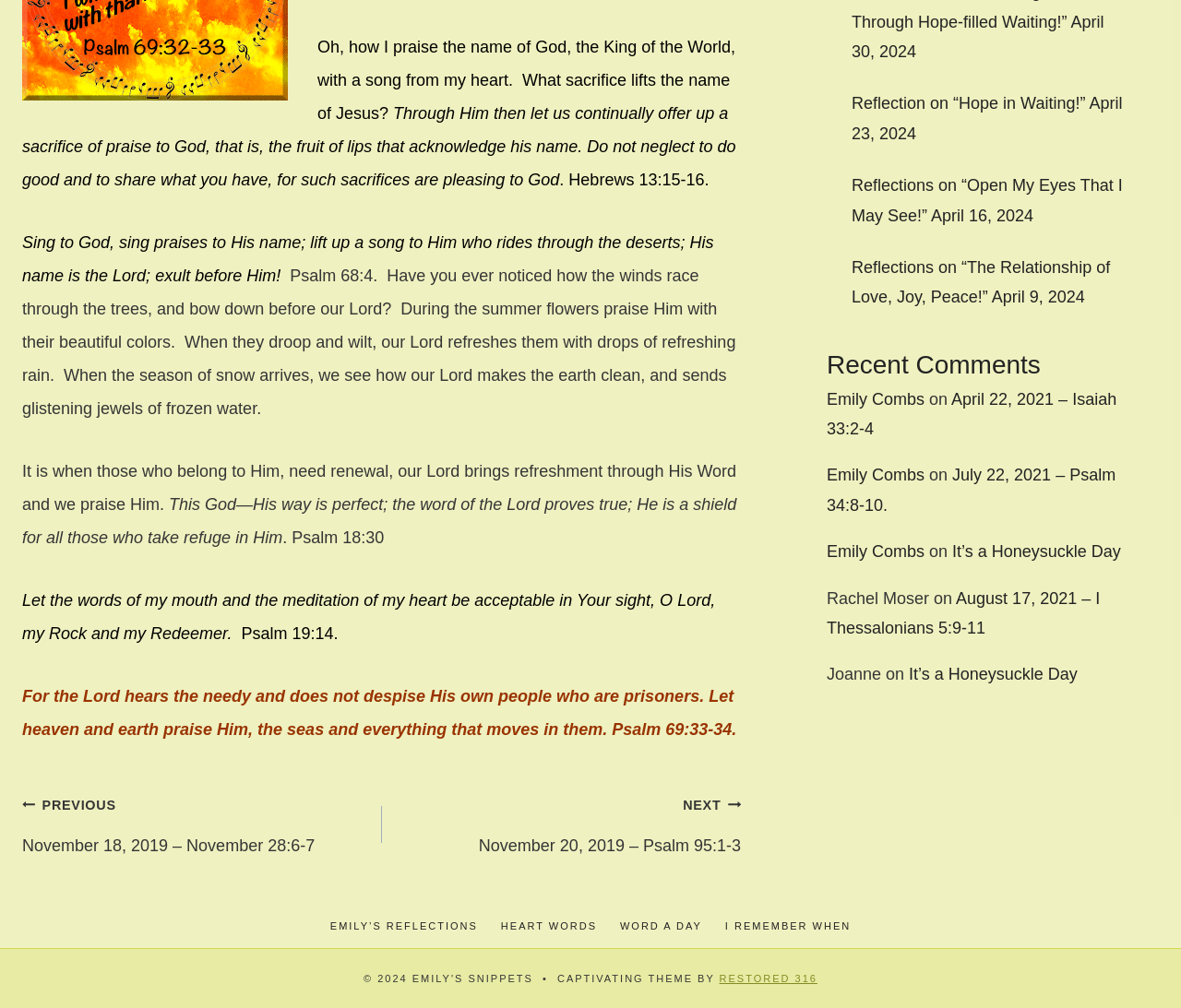From the element description: "Word a Day", extract the bounding box coordinates of the UI element. The coordinates should be expressed as four float numbers between 0 and 1, in the order [left, top, right, bottom].

[0.515, 0.905, 0.604, 0.932]